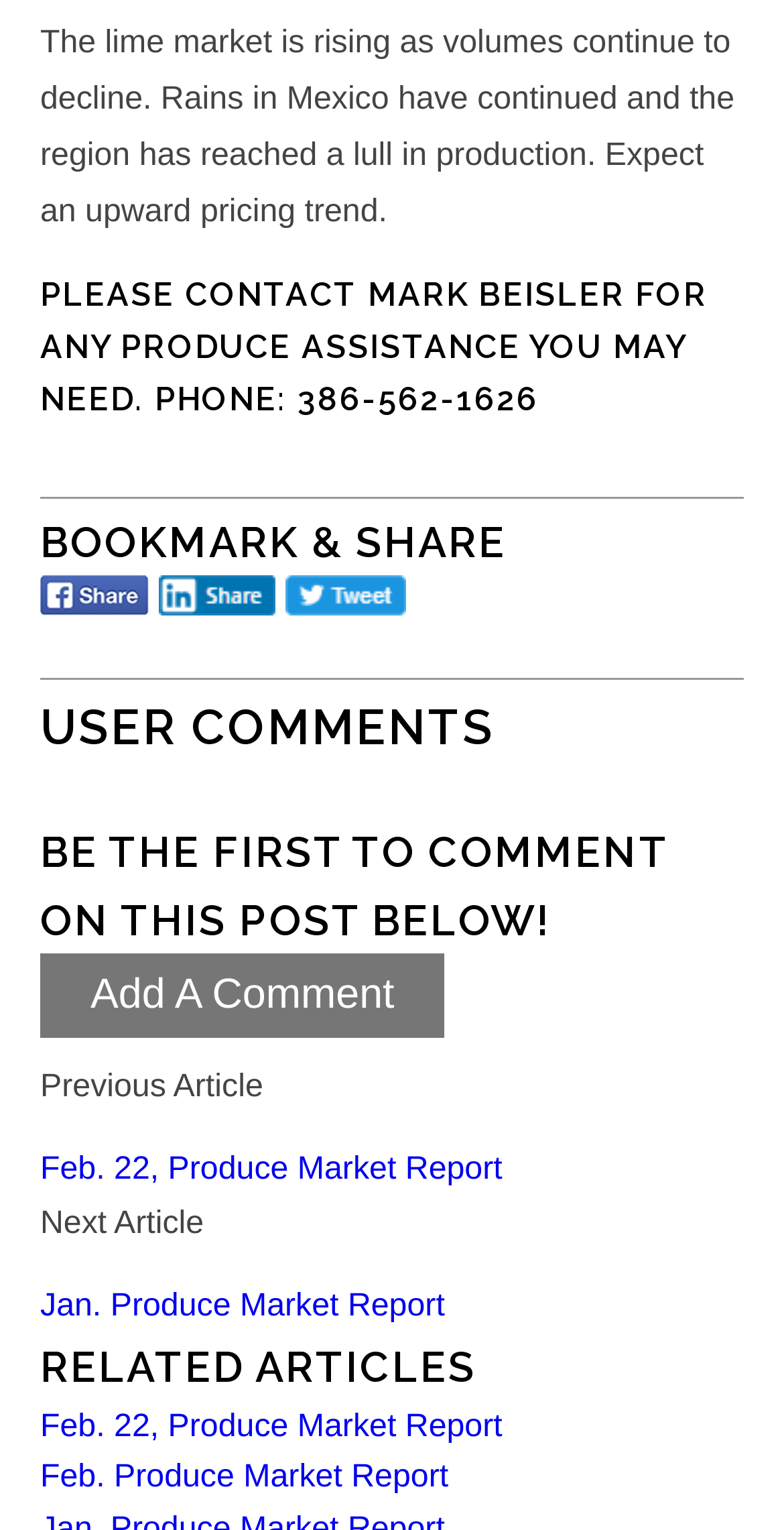Identify the bounding box for the UI element described as: "Feb. Produce Market Report". The coordinates should be four float numbers between 0 and 1, i.e., [left, top, right, bottom].

[0.051, 0.949, 0.572, 0.983]